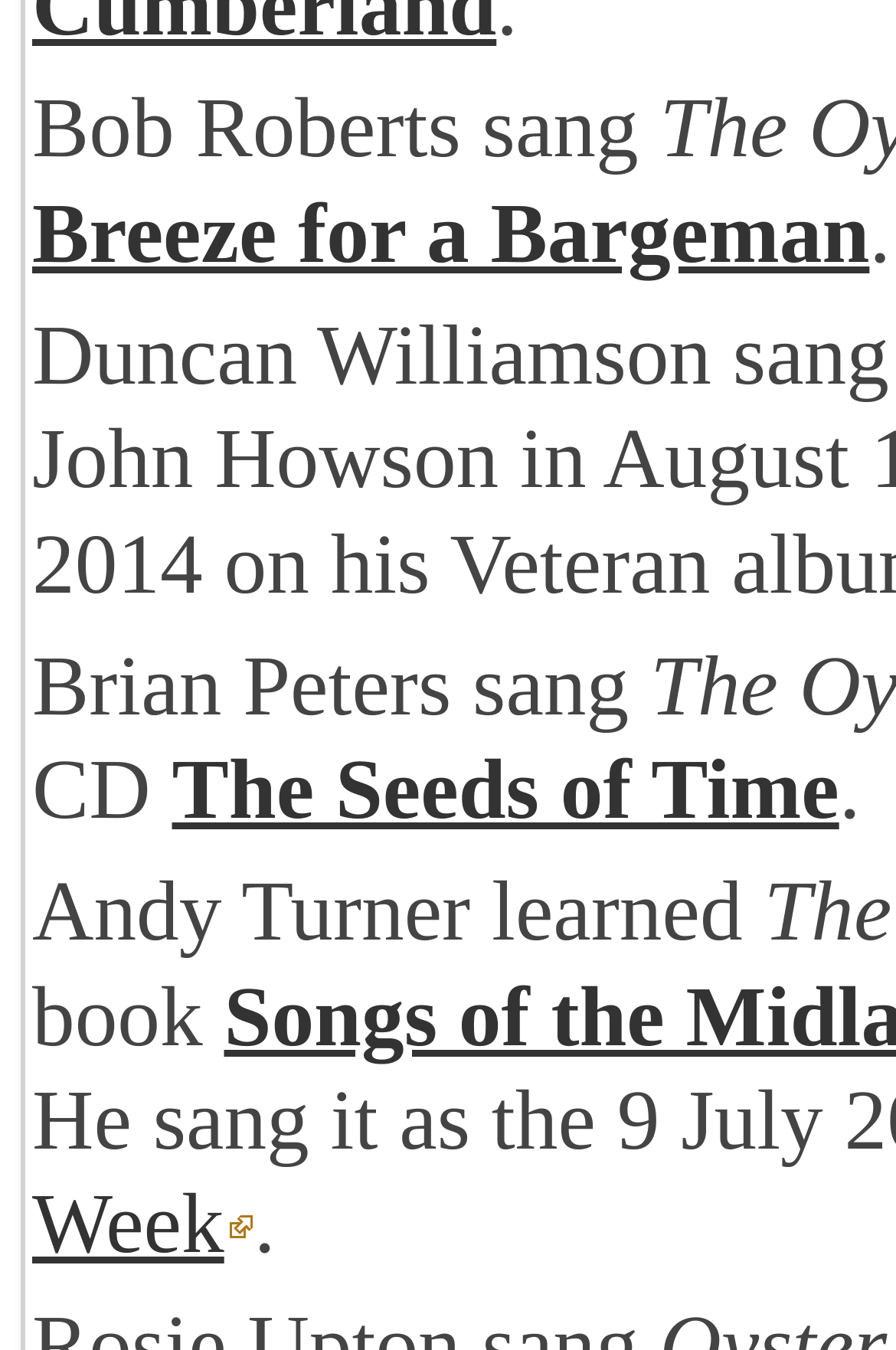What is the title of the song that Brian Peters sang?
Refer to the screenshot and answer in one word or phrase.

The Seeds of Time